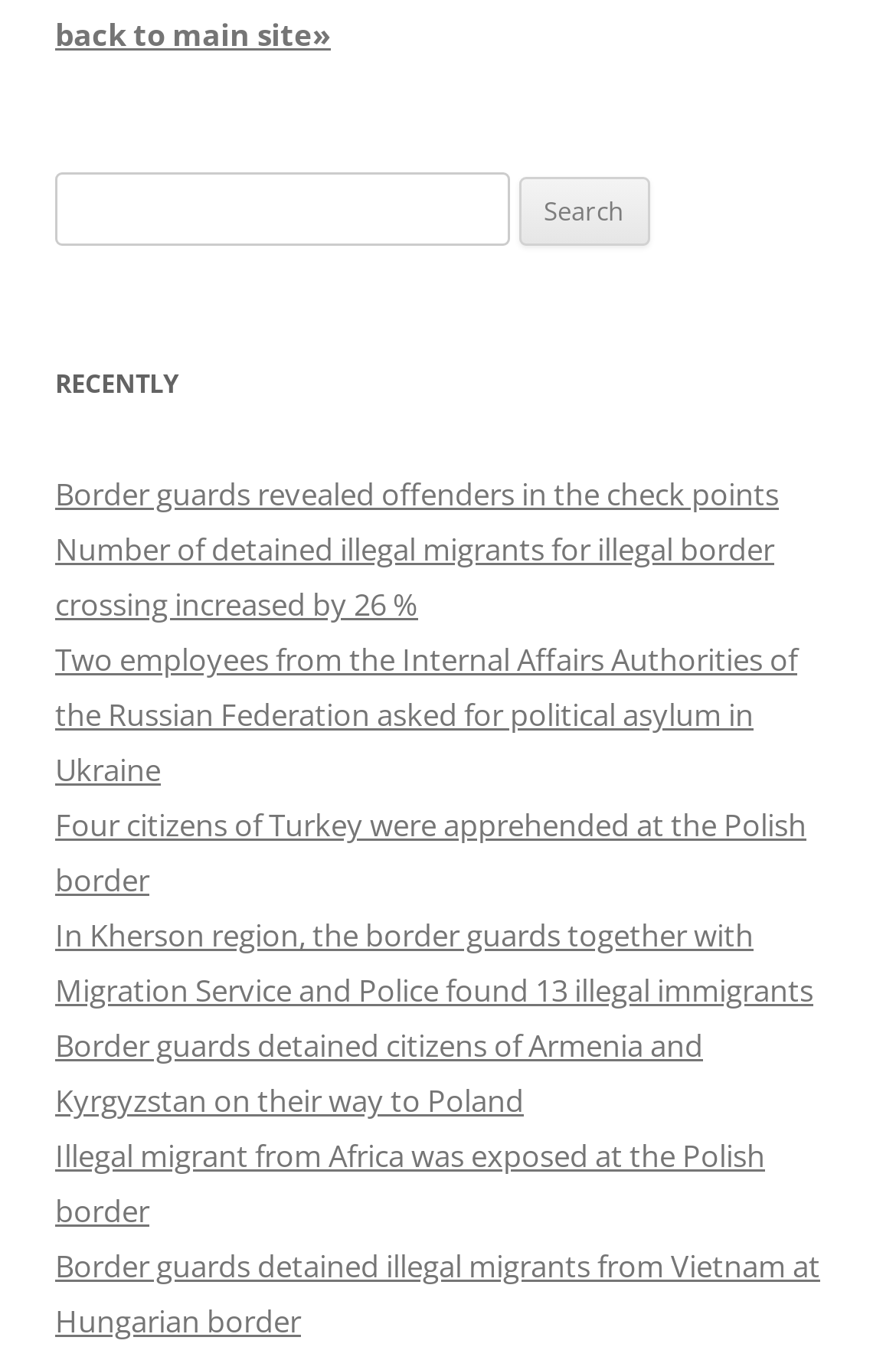Highlight the bounding box coordinates of the element that should be clicked to carry out the following instruction: "Click the Facebook link". The coordinates must be given as four float numbers ranging from 0 to 1, i.e., [left, top, right, bottom].

None